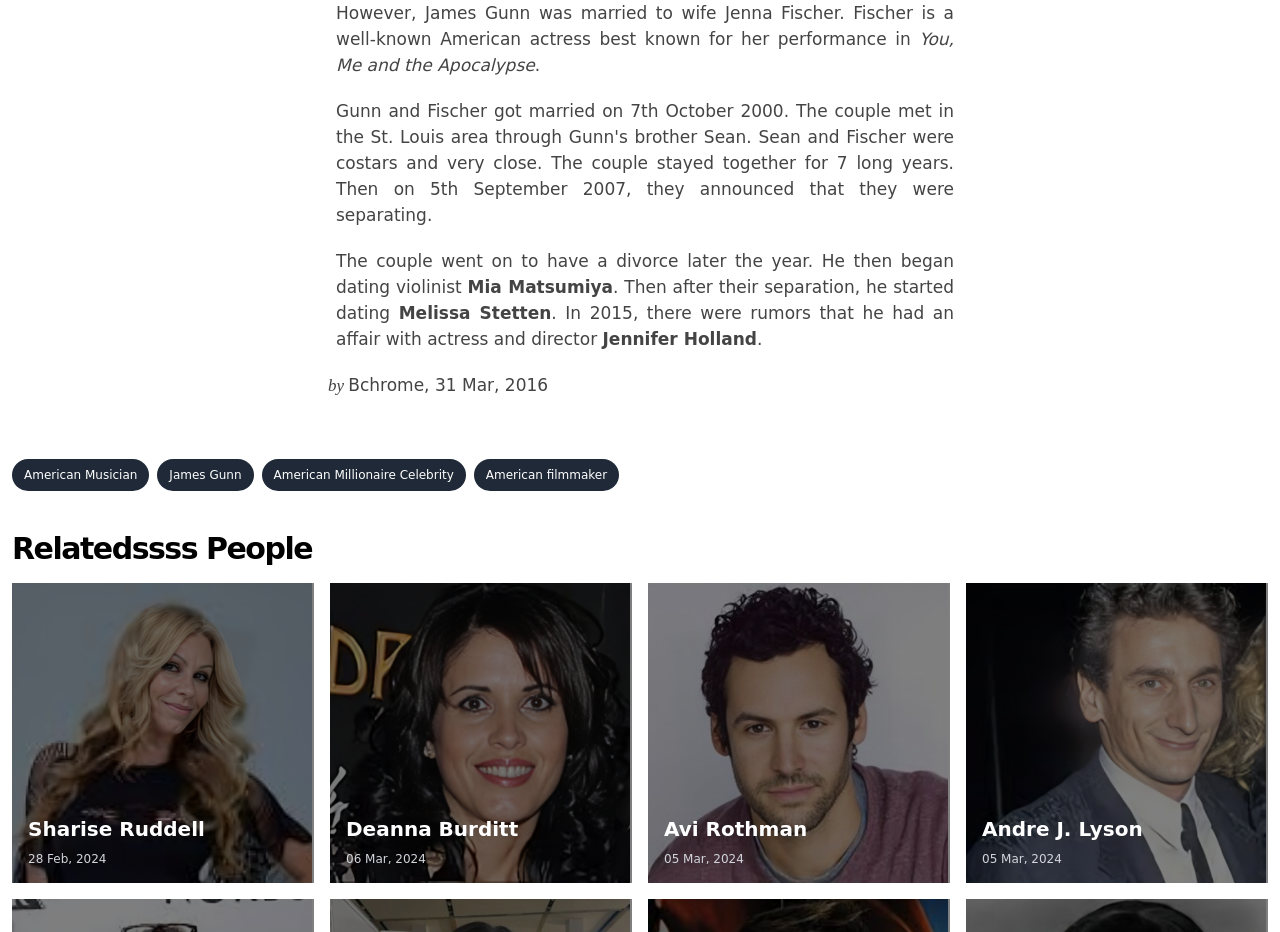Who wrote the article?
Using the image, elaborate on the answer with as much detail as possible.

The text at the bottom of the page indicates that the article was written by Bchrome, dated 31 Mar, 2016.